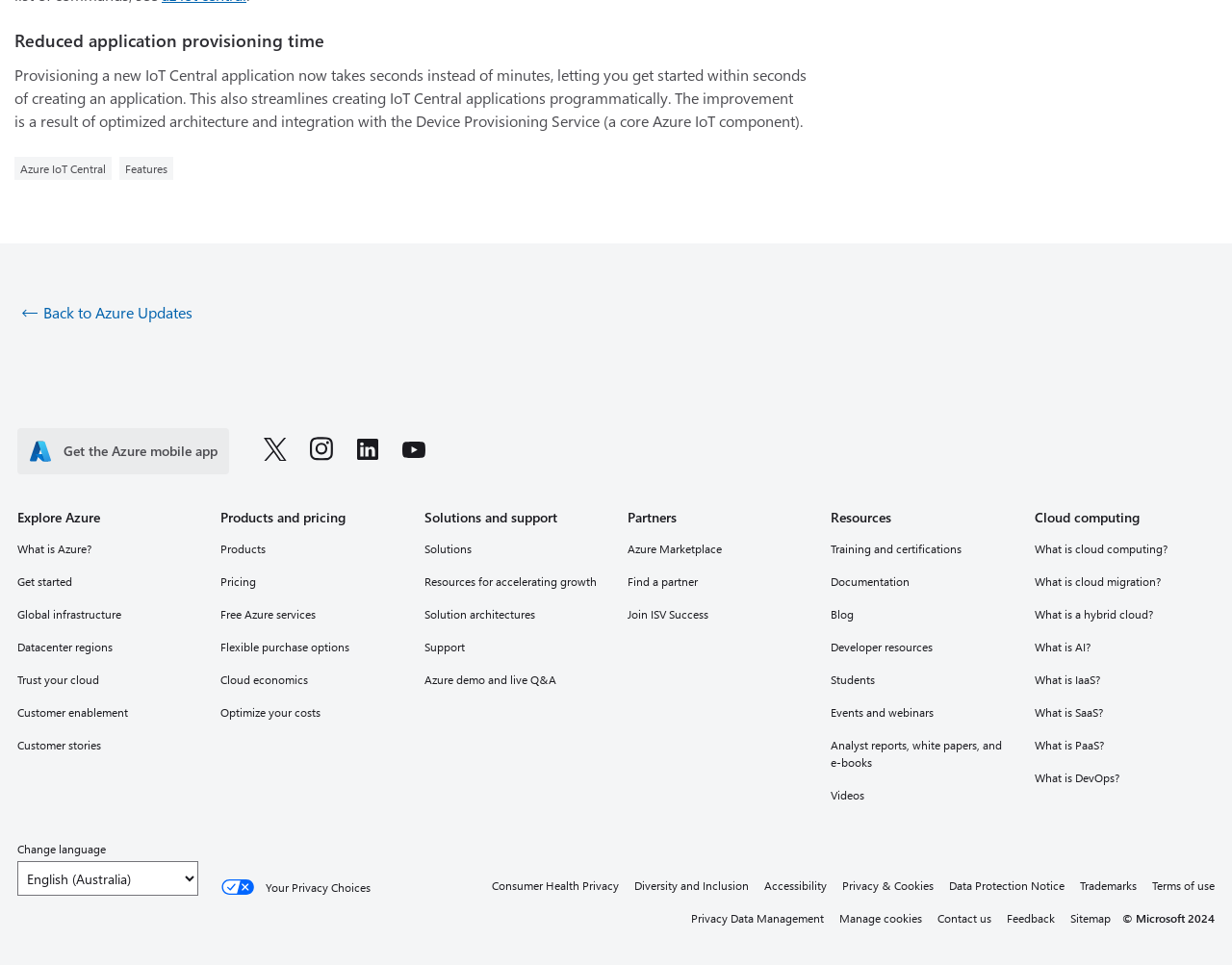Please respond to the question with a concise word or phrase:
What is the benefit of optimized architecture and integration with the Device Provisioning Service?

Reduced application provisioning time